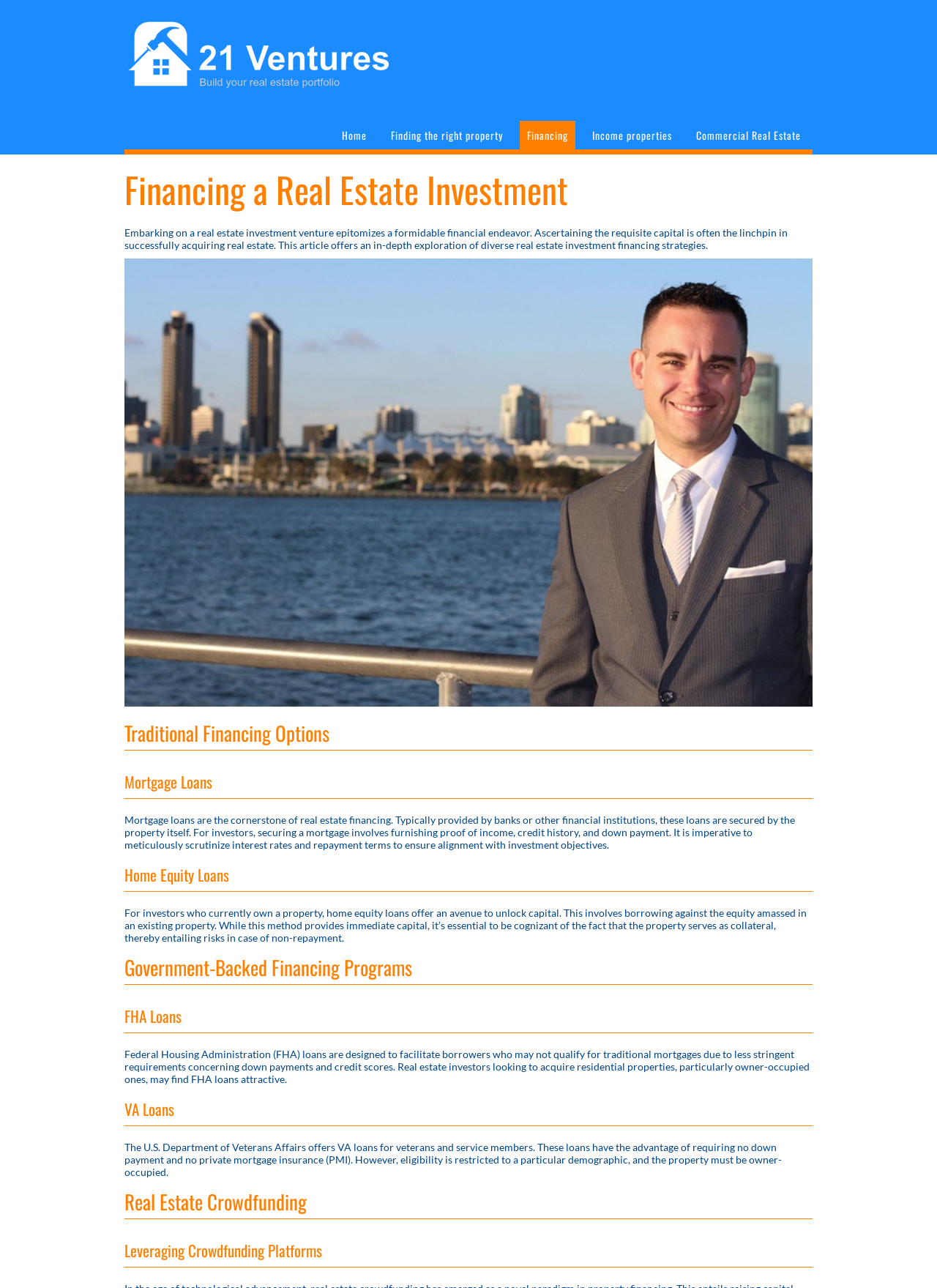Provide a brief response to the question below using a single word or phrase: 
How many traditional financing options are mentioned?

Three